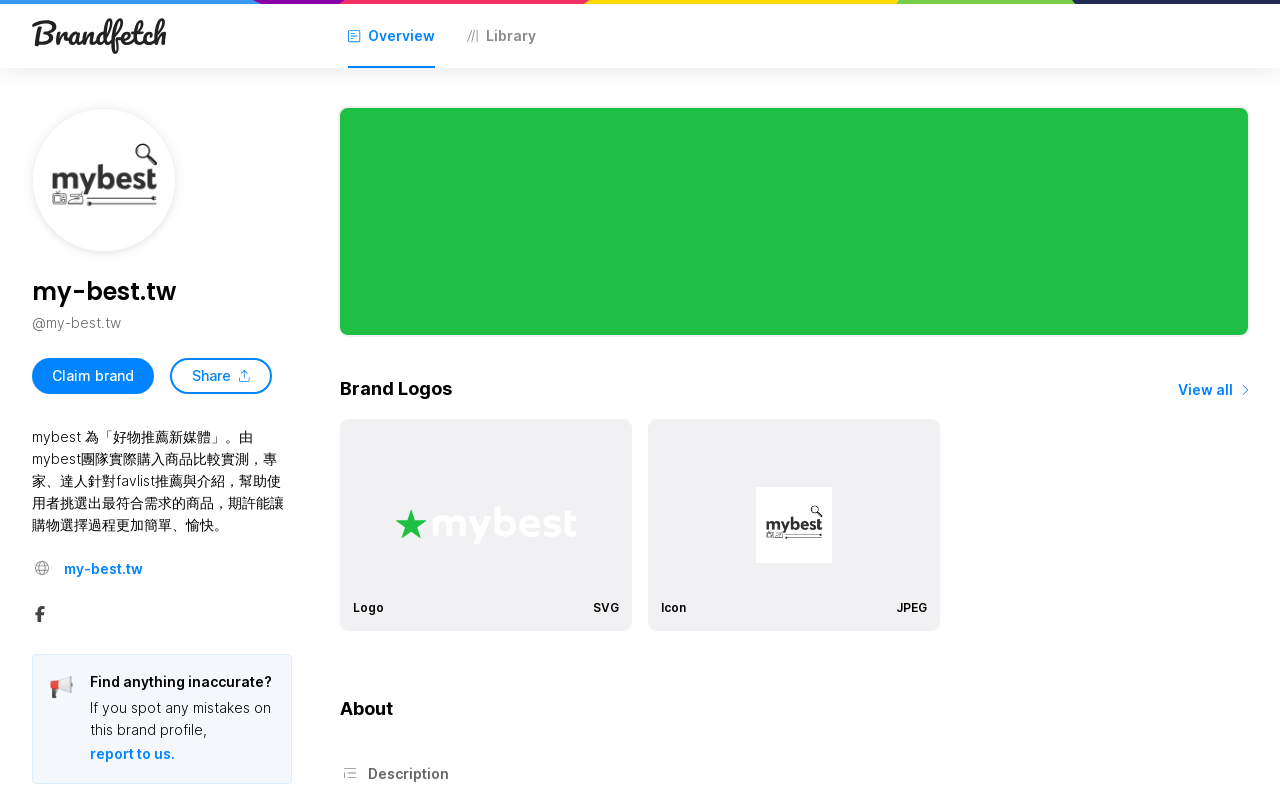What is the format of the logo on the right?
Refer to the image and provide a one-word or short phrase answer.

JPEG